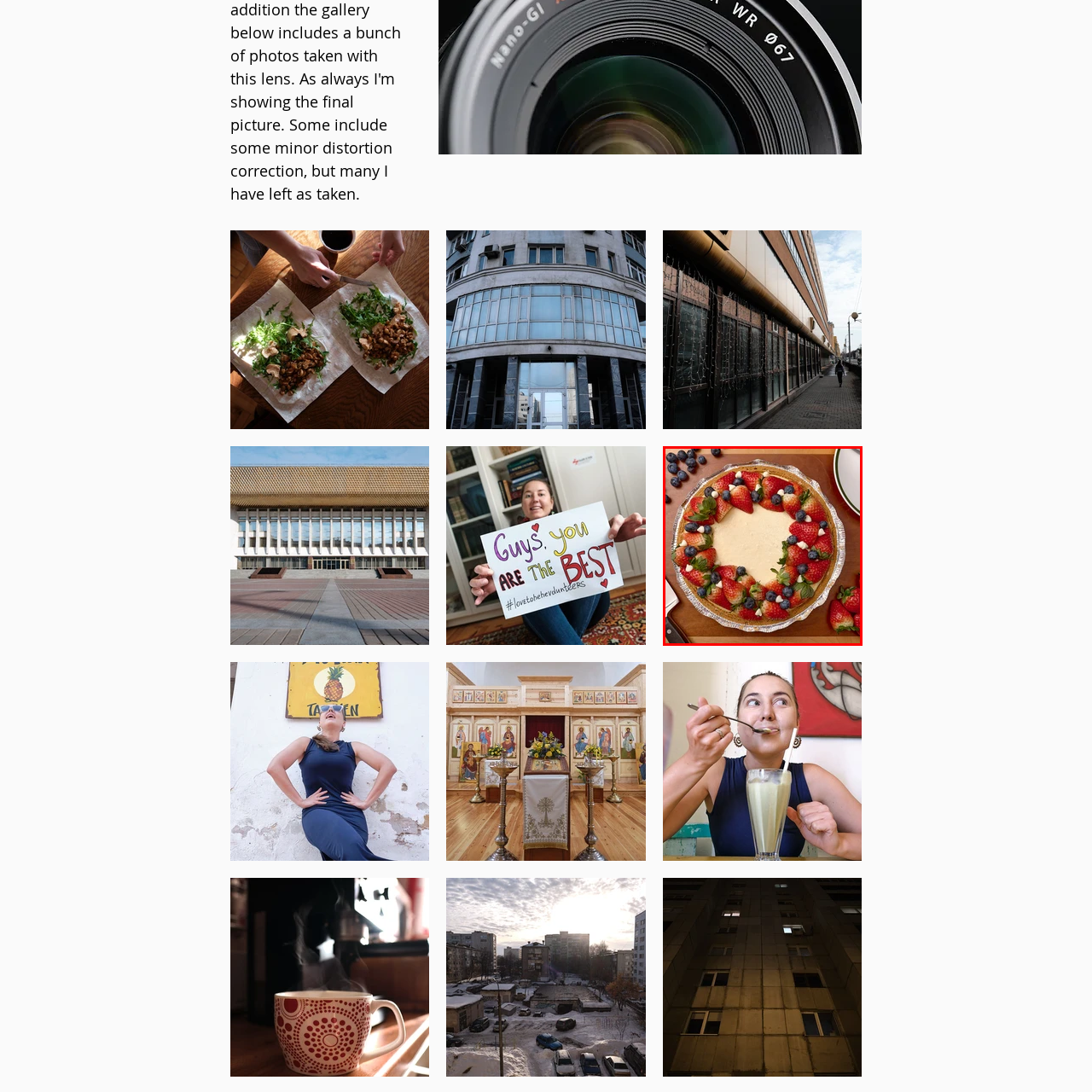Study the image enclosed in red and provide a single-word or short-phrase answer: What is the material of the cutting board?

wooden